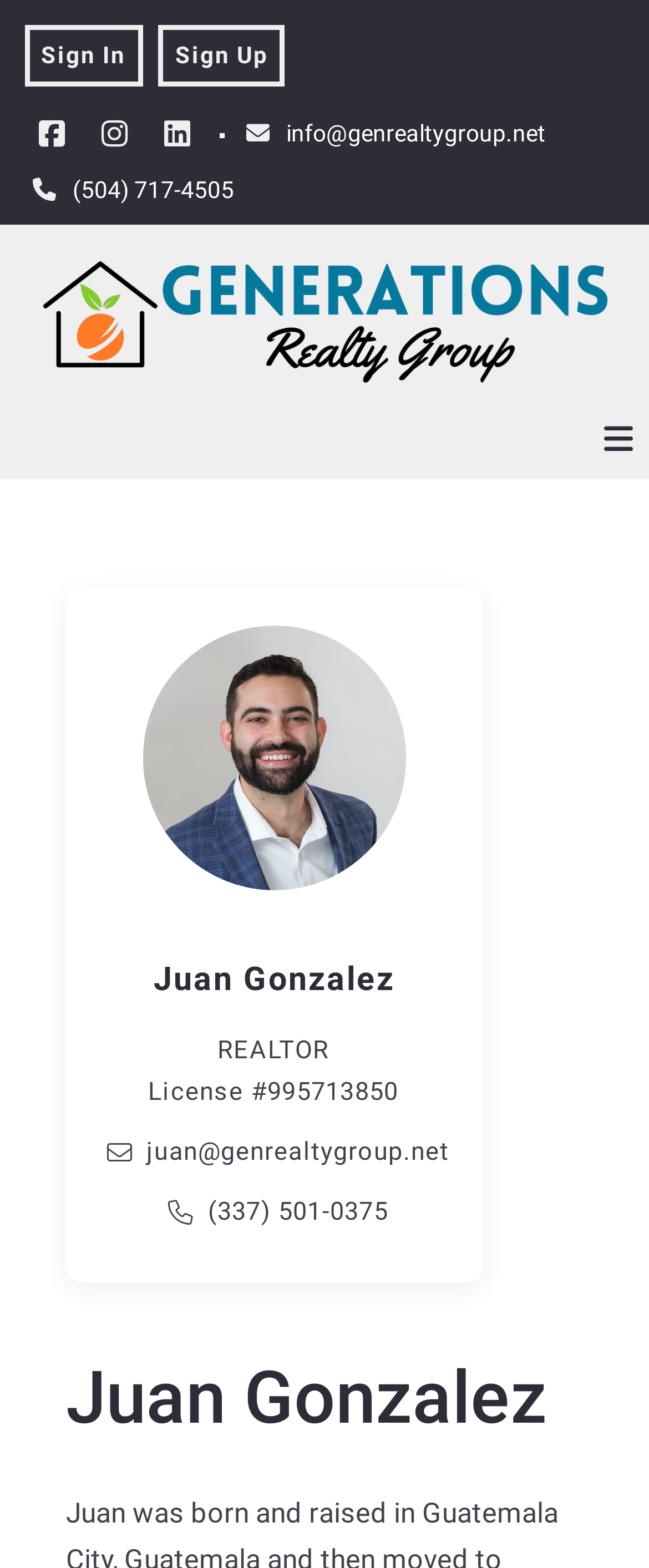Locate the bounding box coordinates of the area where you should click to accomplish the instruction: "Sign in to the account".

[0.038, 0.015, 0.22, 0.055]